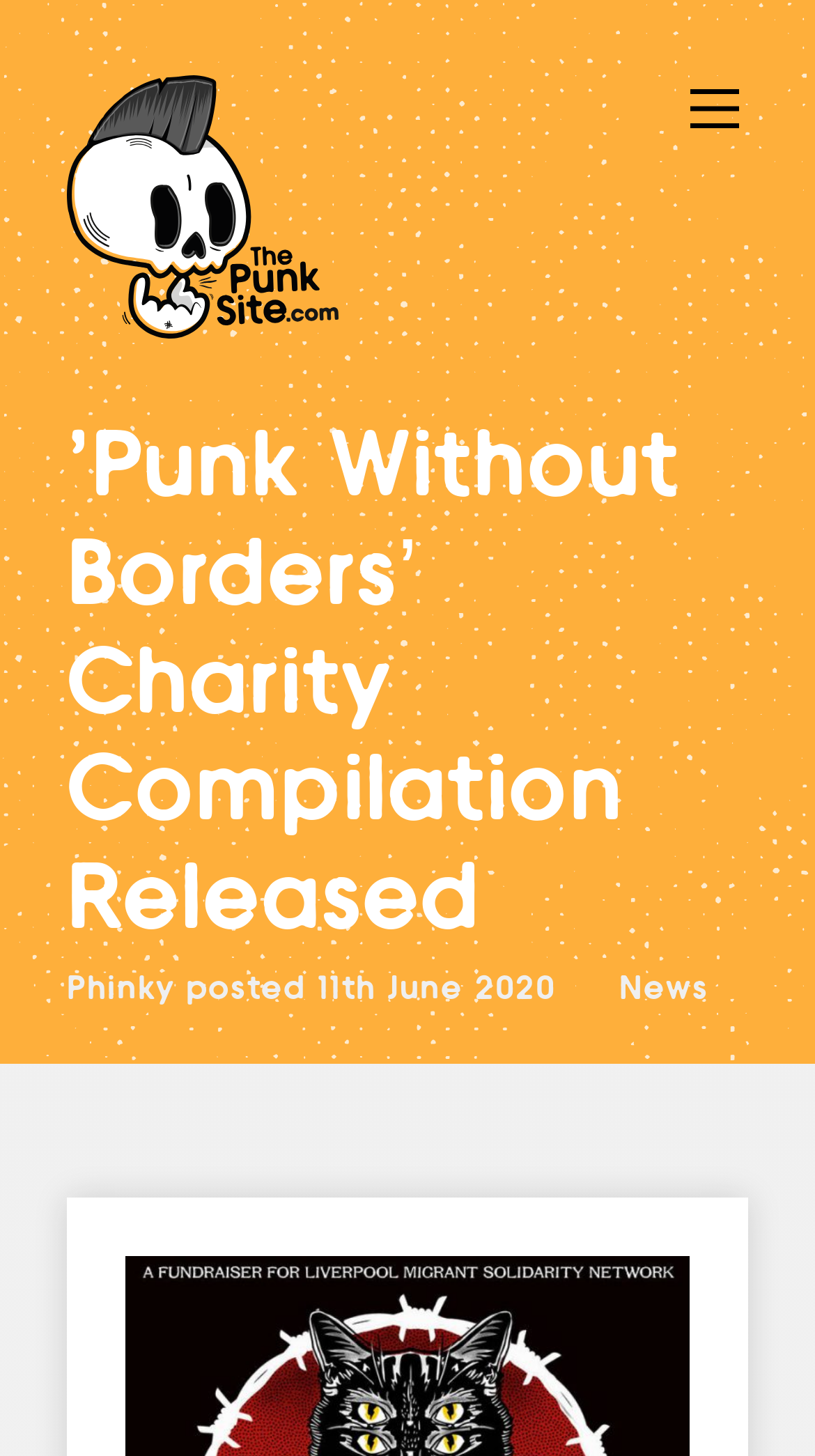Respond to the following question with a brief word or phrase:
Is there a button to toggle mobile navigation?

Yes